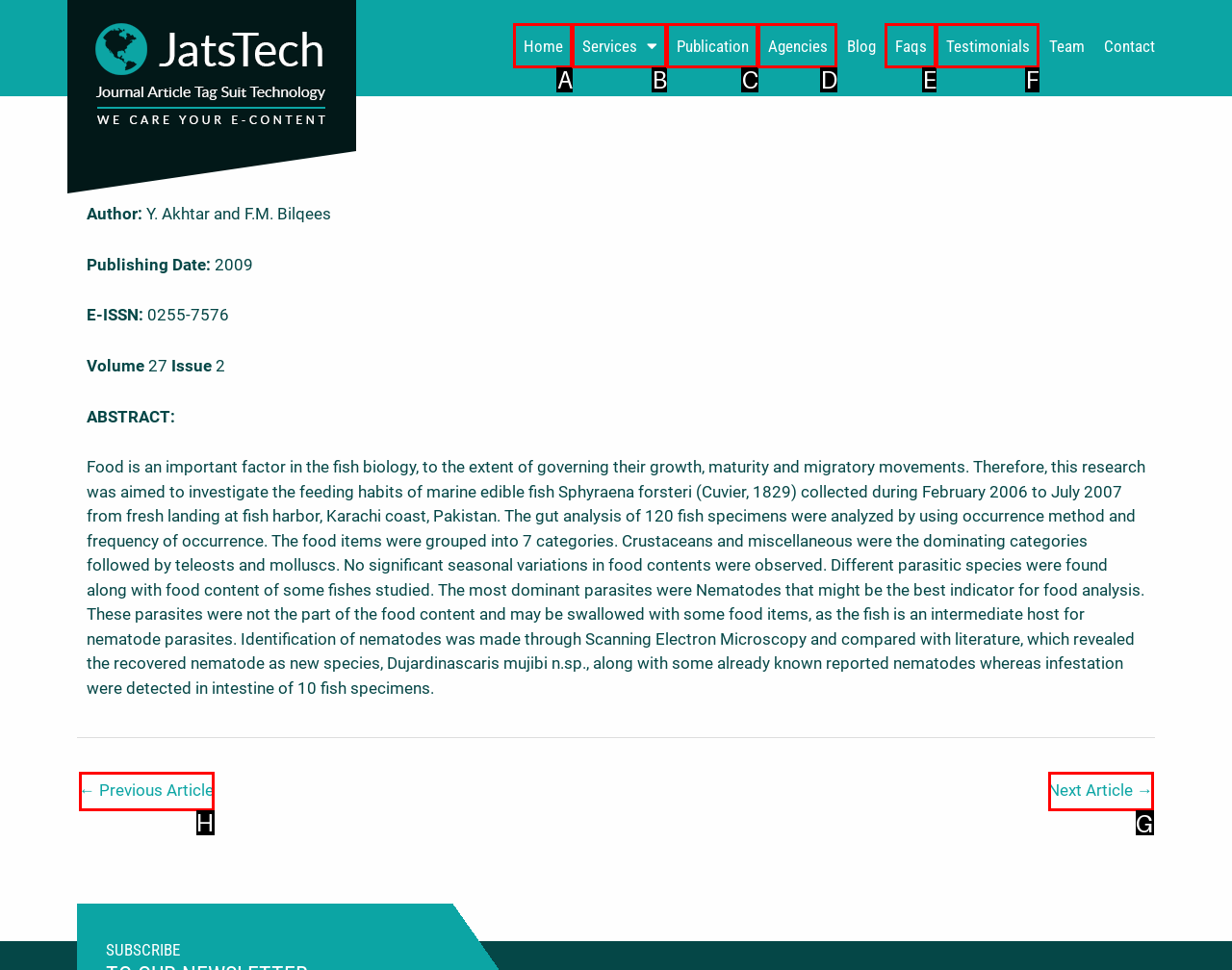Show which HTML element I need to click to perform this task: Read the article Answer with the letter of the correct choice.

None